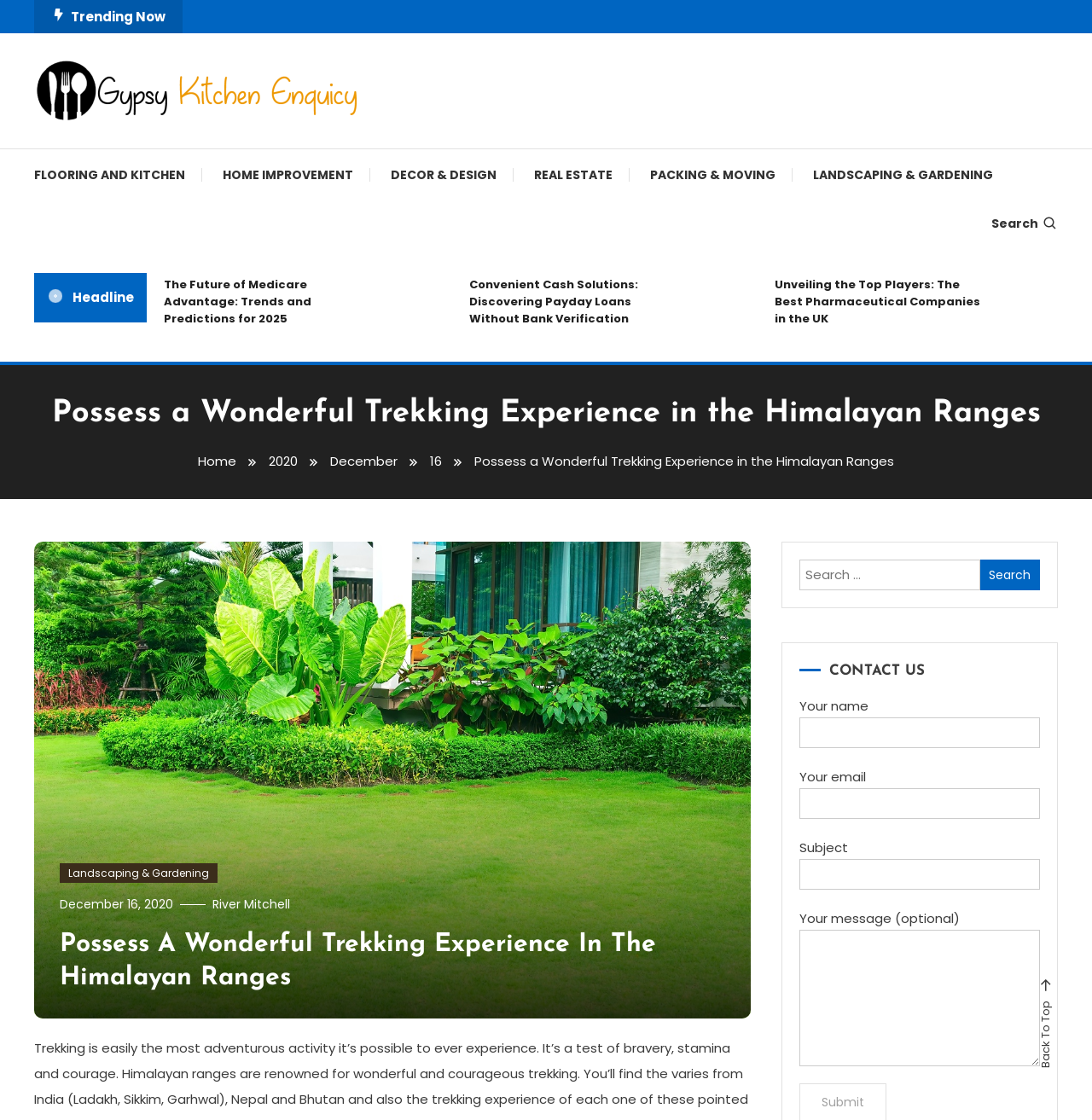Please specify the bounding box coordinates of the area that should be clicked to accomplish the following instruction: "Go back to top of the page". The coordinates should consist of four float numbers between 0 and 1, i.e., [left, top, right, bottom].

[0.95, 0.893, 0.965, 0.954]